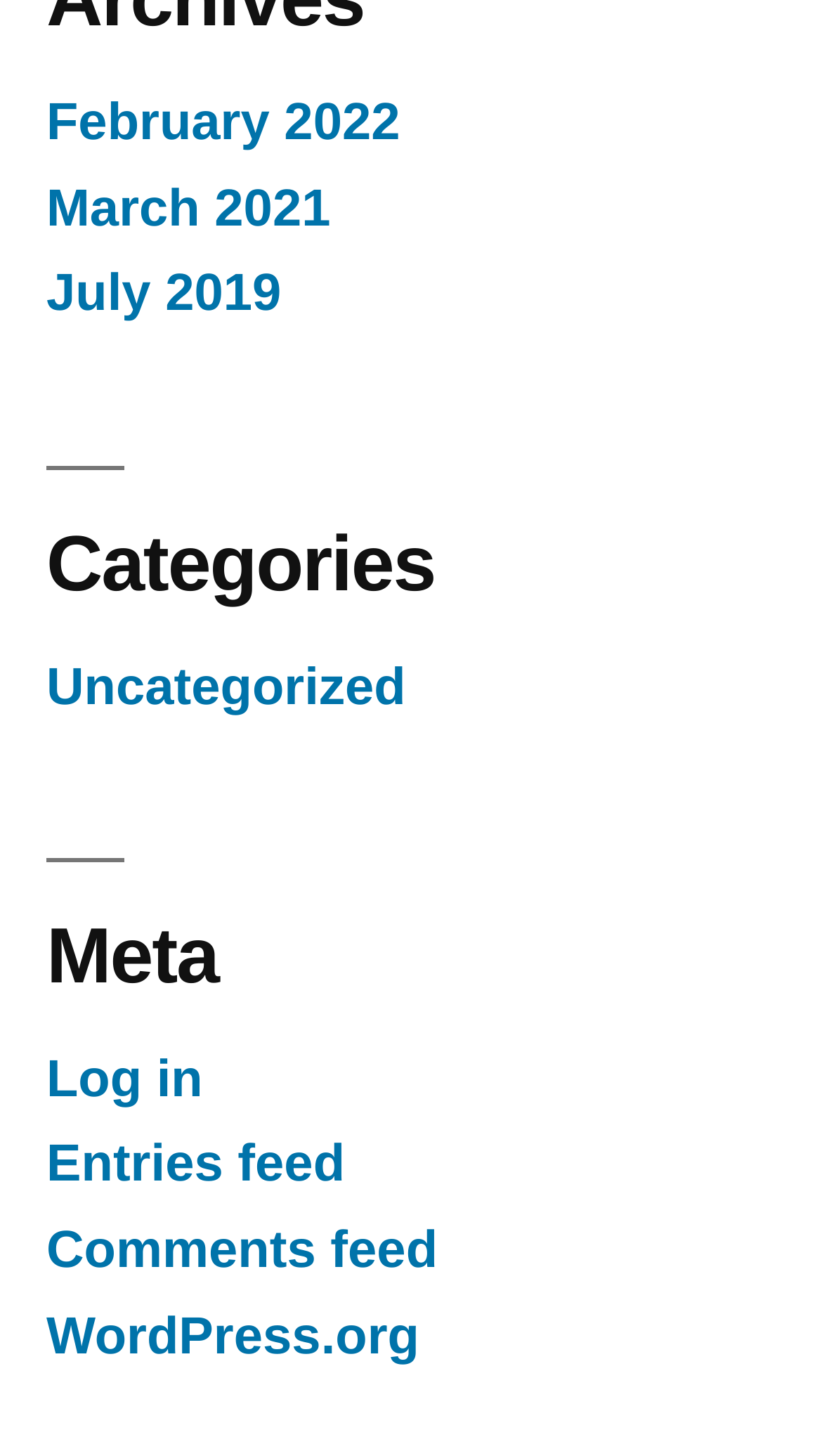Please mark the clickable region by giving the bounding box coordinates needed to complete this instruction: "Browse categories".

[0.056, 0.32, 0.944, 0.419]